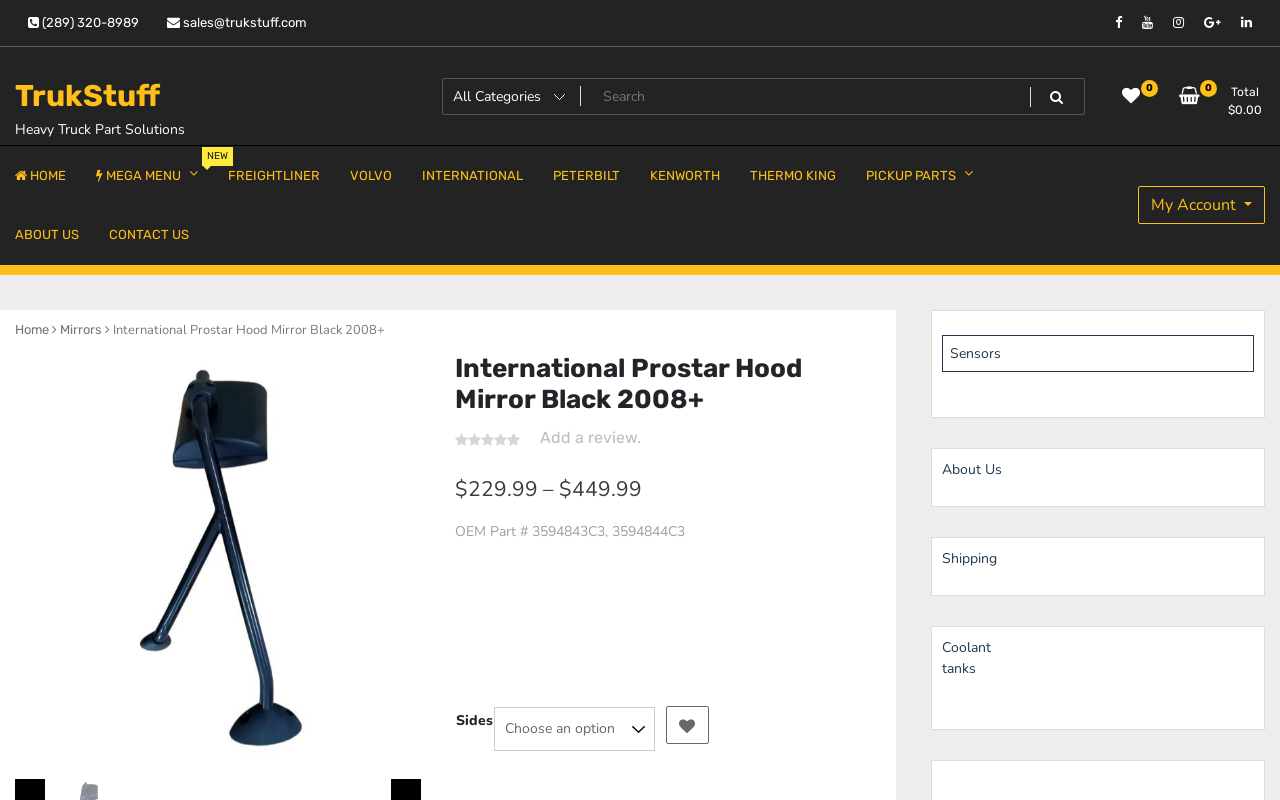Identify the bounding box for the element characterized by the following description: "parent_node: All Categories".

[0.805, 0.1, 0.846, 0.144]